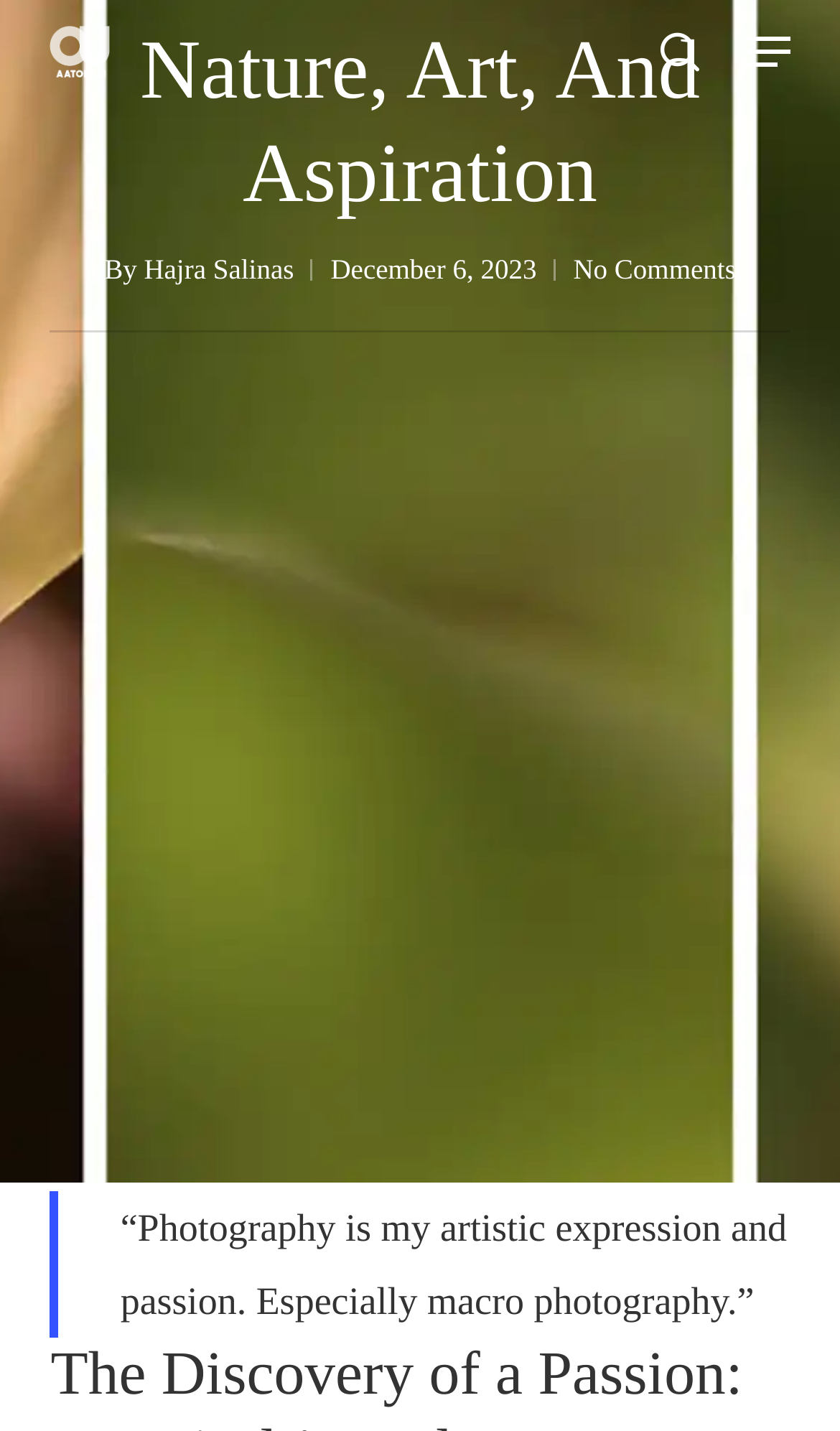From the screenshot, find the bounding box of the UI element matching this description: "Menu". Supply the bounding box coordinates in the form [left, top, right, bottom], each a float between 0 and 1.

None